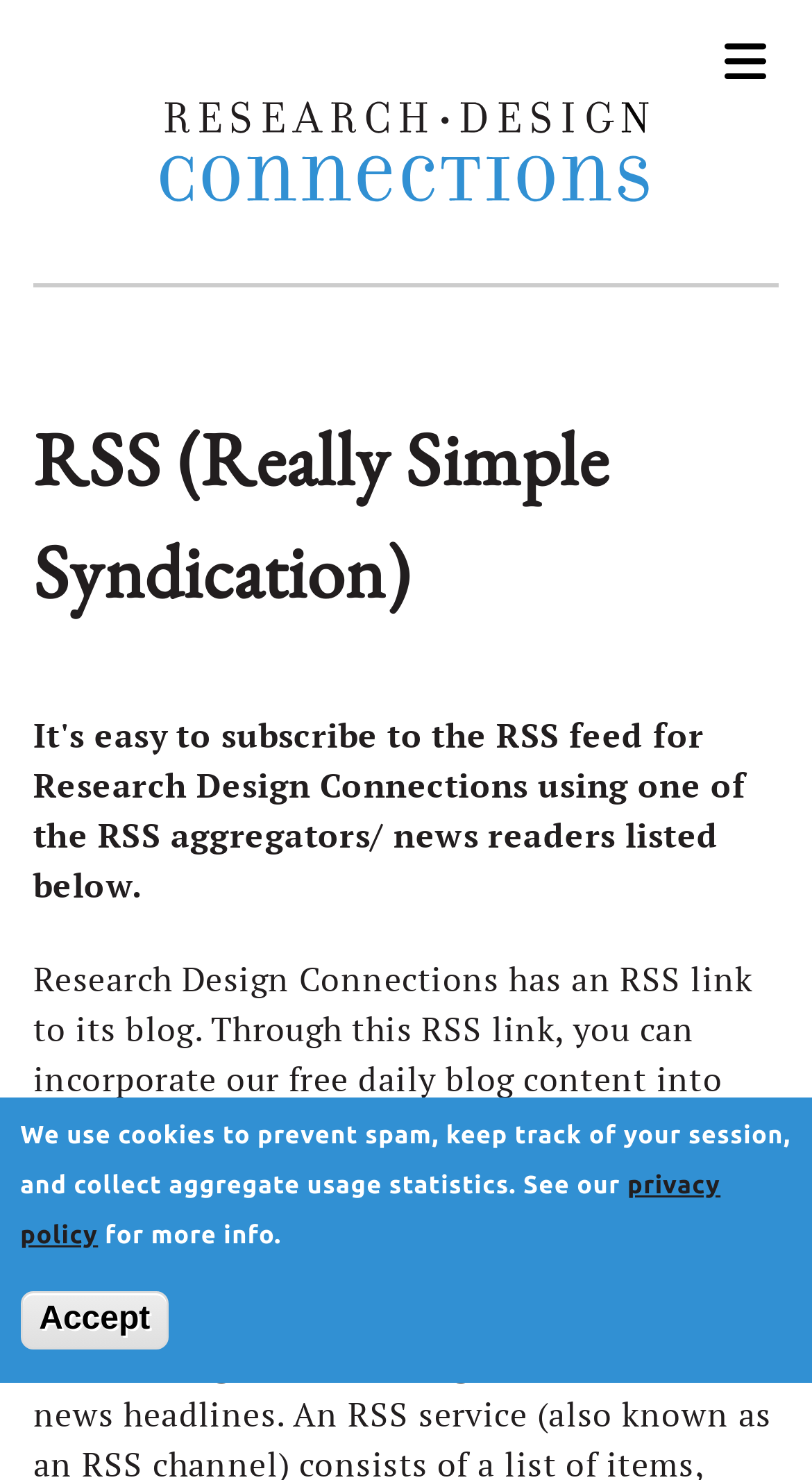Carefully examine the image and provide an in-depth answer to the question: What is the relationship between Research Design Connections and the RSS link?

Research Design Connections has an RSS link that allows users to access its blog content, indicating that the website provides RSS feeds for its blog.